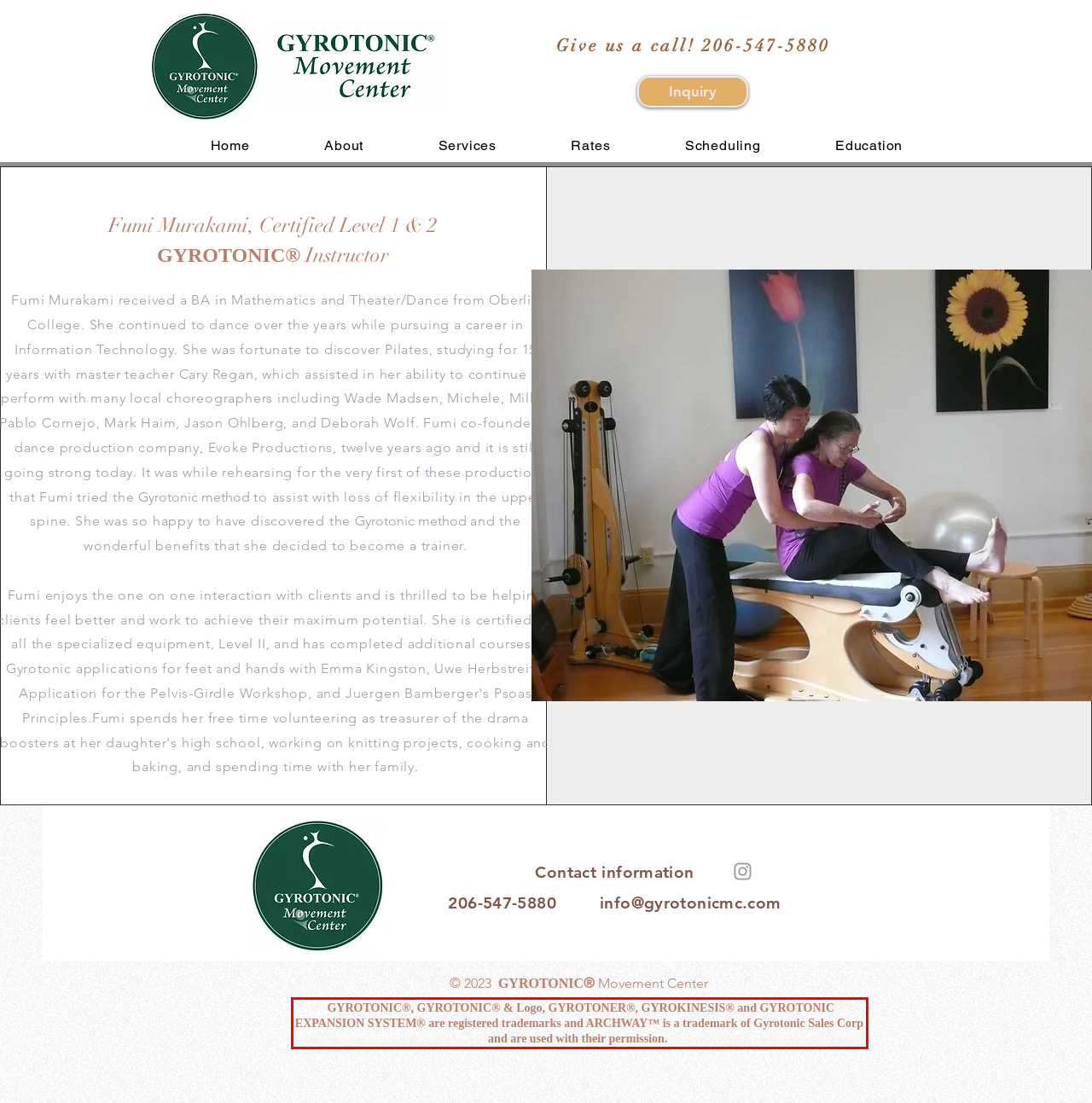Given a screenshot of a webpage with a red bounding box, extract the text content from the UI element inside the red bounding box.

GYROTONIC®, GYROTONIC® & Logo, GYROTONER®, GYROKINESIS® and GYROTONIC EXPANSION SYSTEM® are registered trademarks and ARCHWAY™ is a trademark of Gyrotonic Sales Corp and are used with their permission.